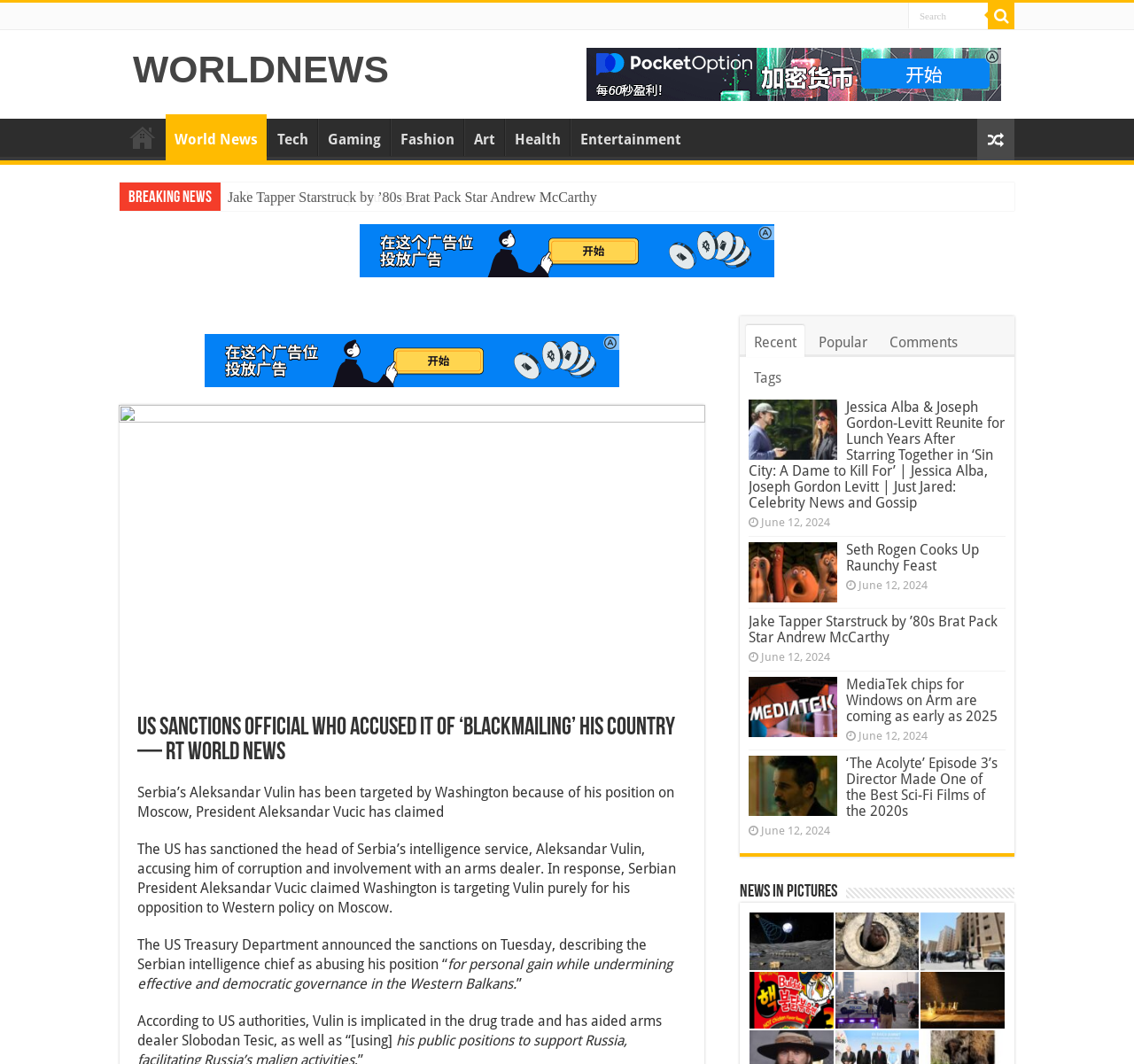Provide a one-word or short-phrase response to the question:
How many news articles are listed on the webpage?

6